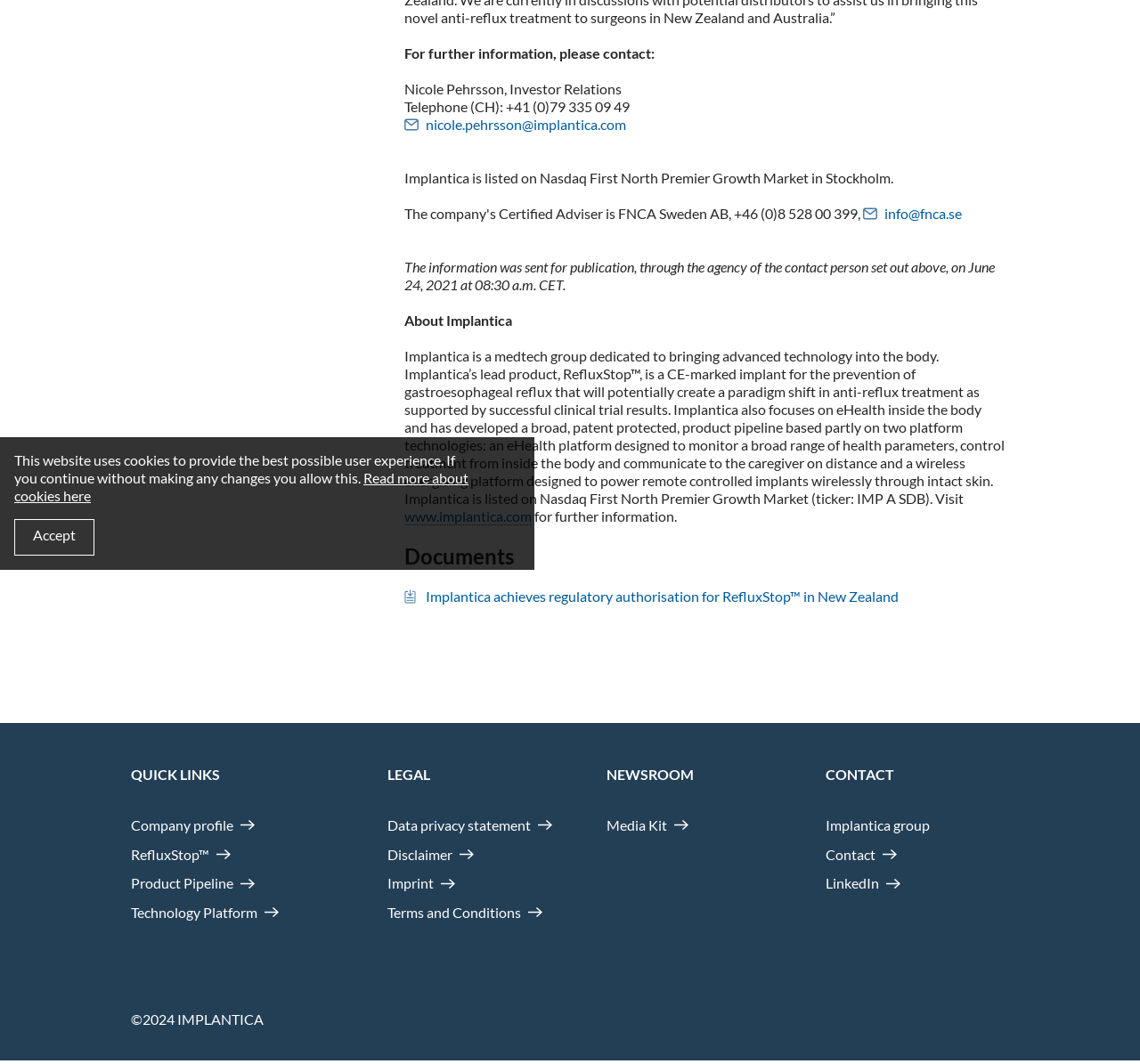Using floating point numbers between 0 and 1, provide the bounding box coordinates in the format (top-left x, top-left y, bottom-right x, bottom-right y). Locate the UI element described here: Terms and Conditions

[0.34, 0.85, 0.476, 0.865]